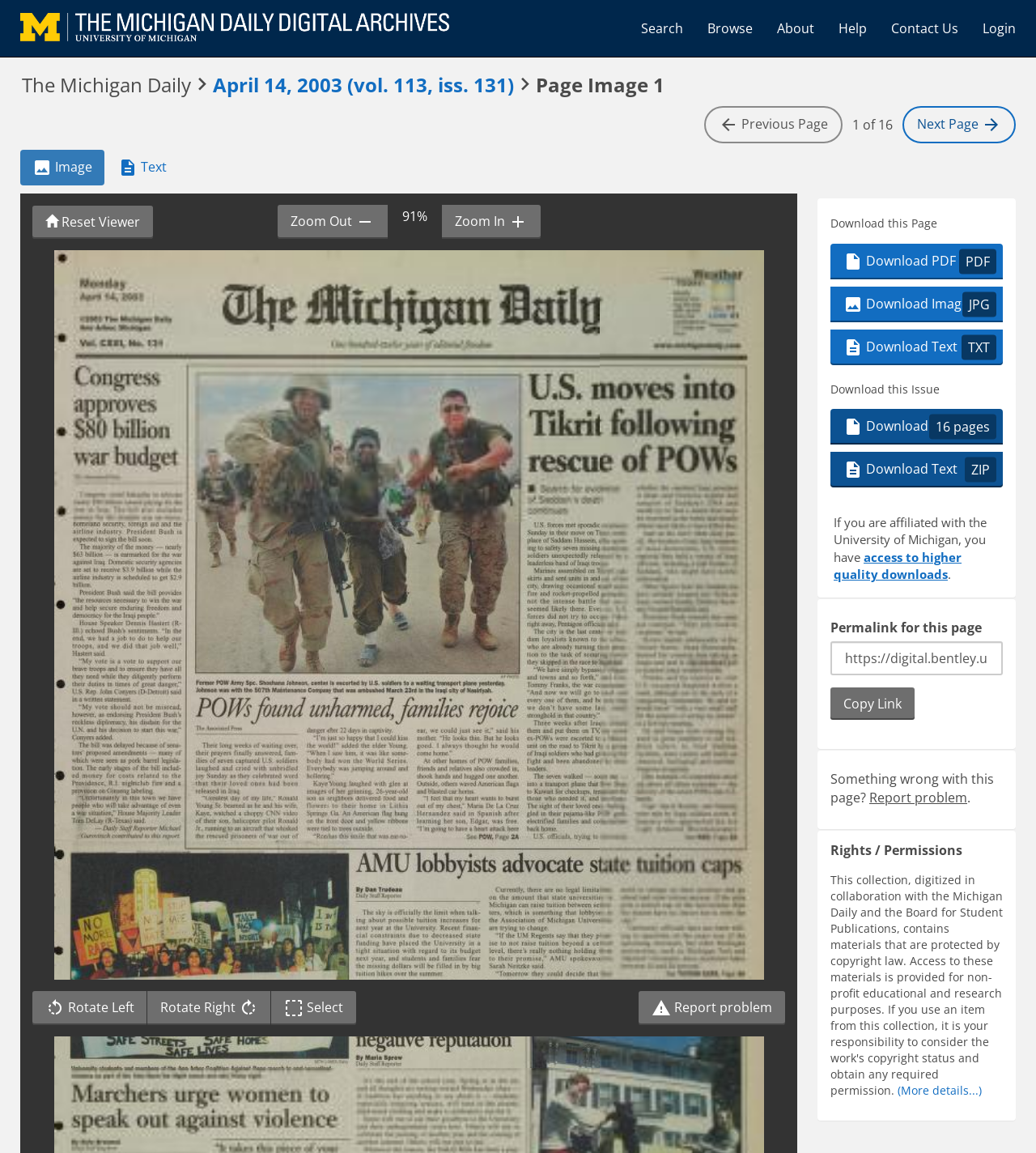Please mark the clickable region by giving the bounding box coordinates needed to complete this instruction: "Report a problem with this page".

[0.616, 0.86, 0.758, 0.889]